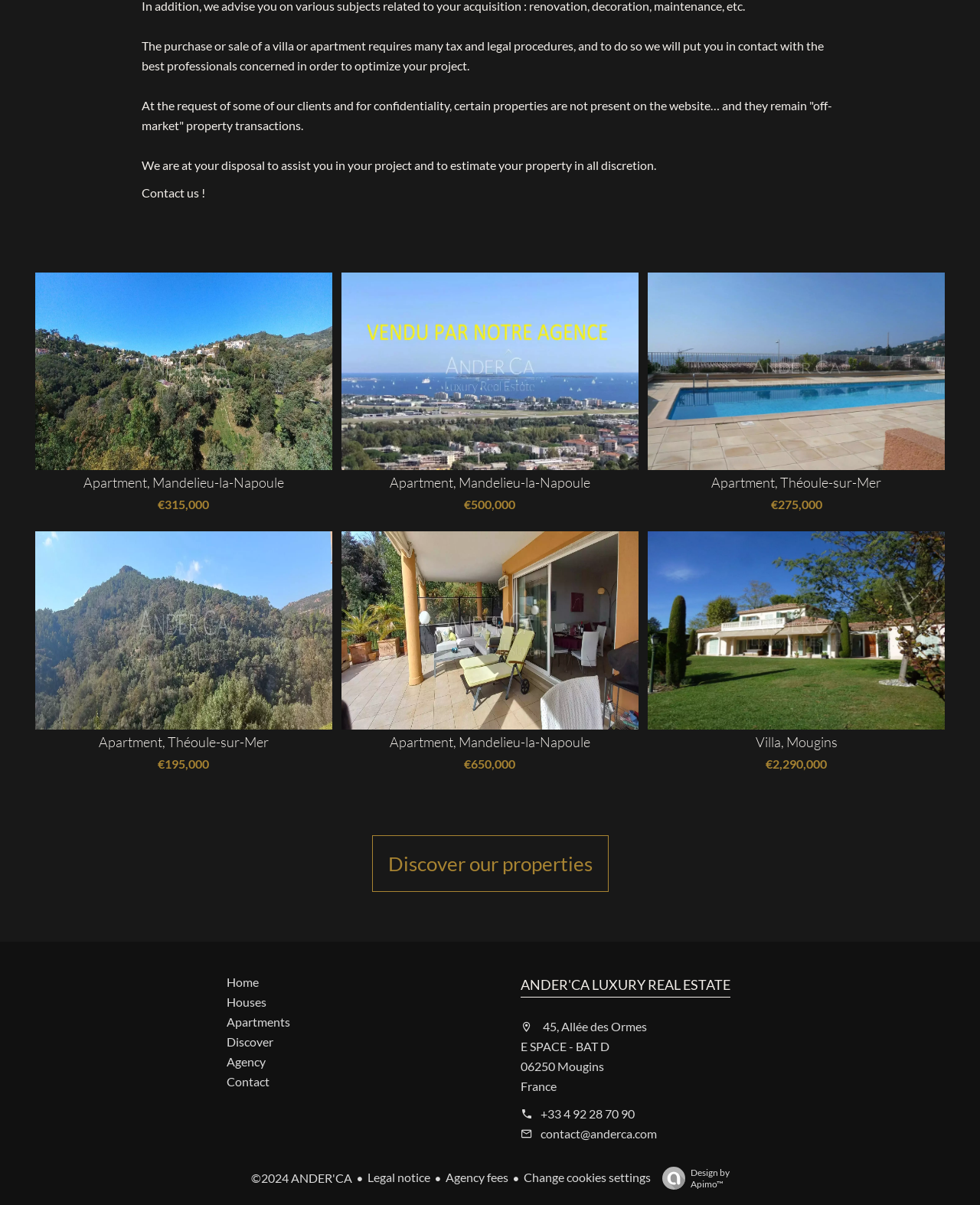Pinpoint the bounding box coordinates of the element to be clicked to execute the instruction: "Discover our properties".

[0.0, 0.706, 1.0, 0.727]